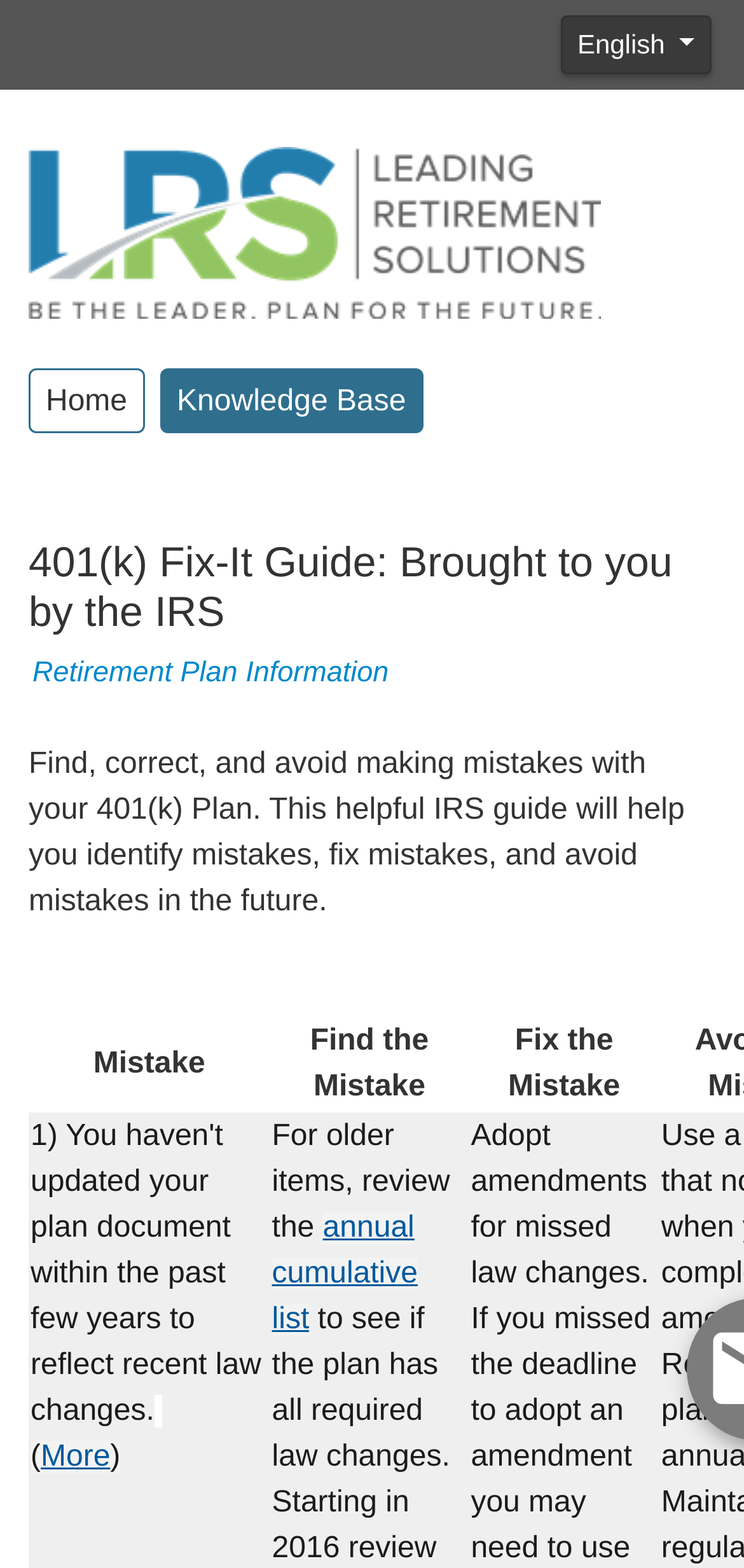What is the organization behind this guide?
Using the details from the image, give an elaborate explanation to answer the question.

The heading element '401(k) Fix-It Guide: Brought to you by the IRS' suggests that the organization behind this guide is the Internal Revenue Service (IRS).